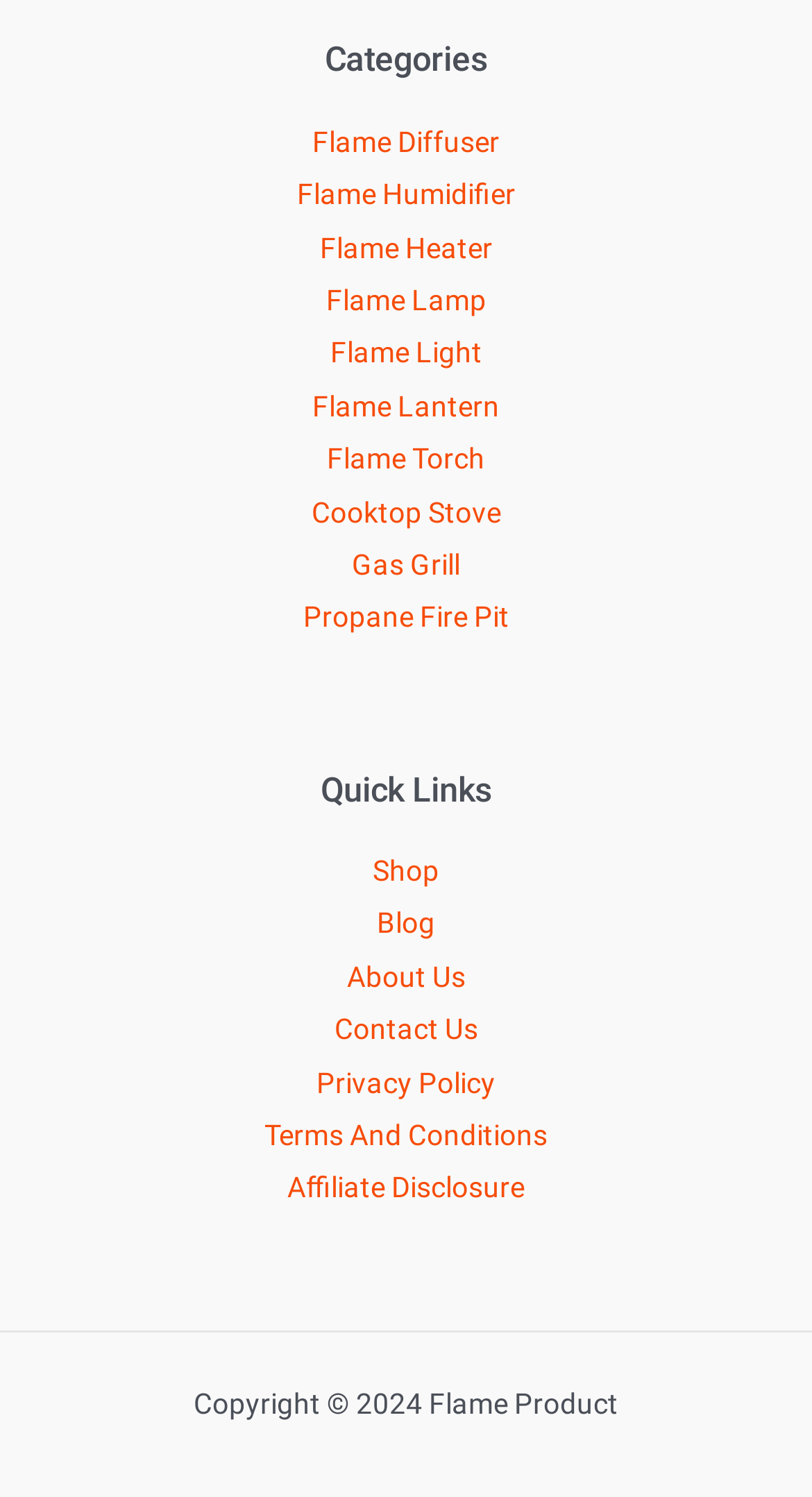Please specify the bounding box coordinates of the clickable region to carry out the following instruction: "click on Flame Diffuser". The coordinates should be four float numbers between 0 and 1, in the format [left, top, right, bottom].

[0.385, 0.083, 0.615, 0.105]